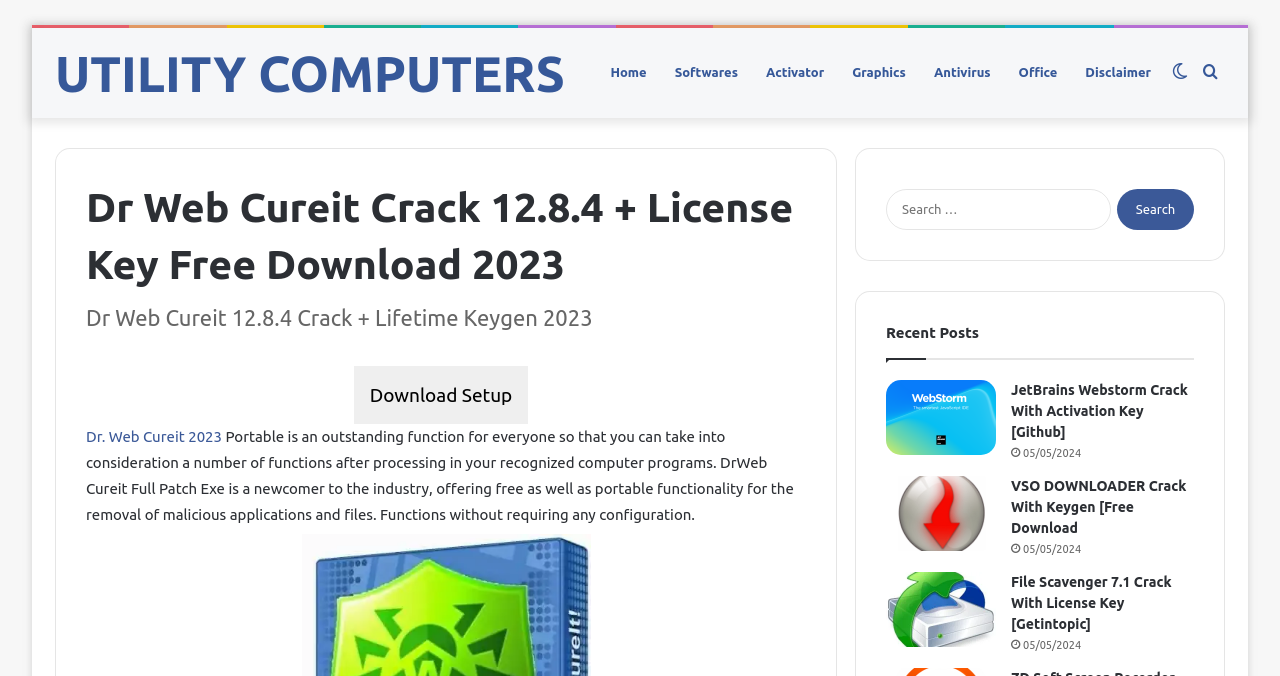Please locate the bounding box coordinates of the element that needs to be clicked to achieve the following instruction: "Download the setup". The coordinates should be four float numbers between 0 and 1, i.e., [left, top, right, bottom].

[0.276, 0.574, 0.421, 0.599]